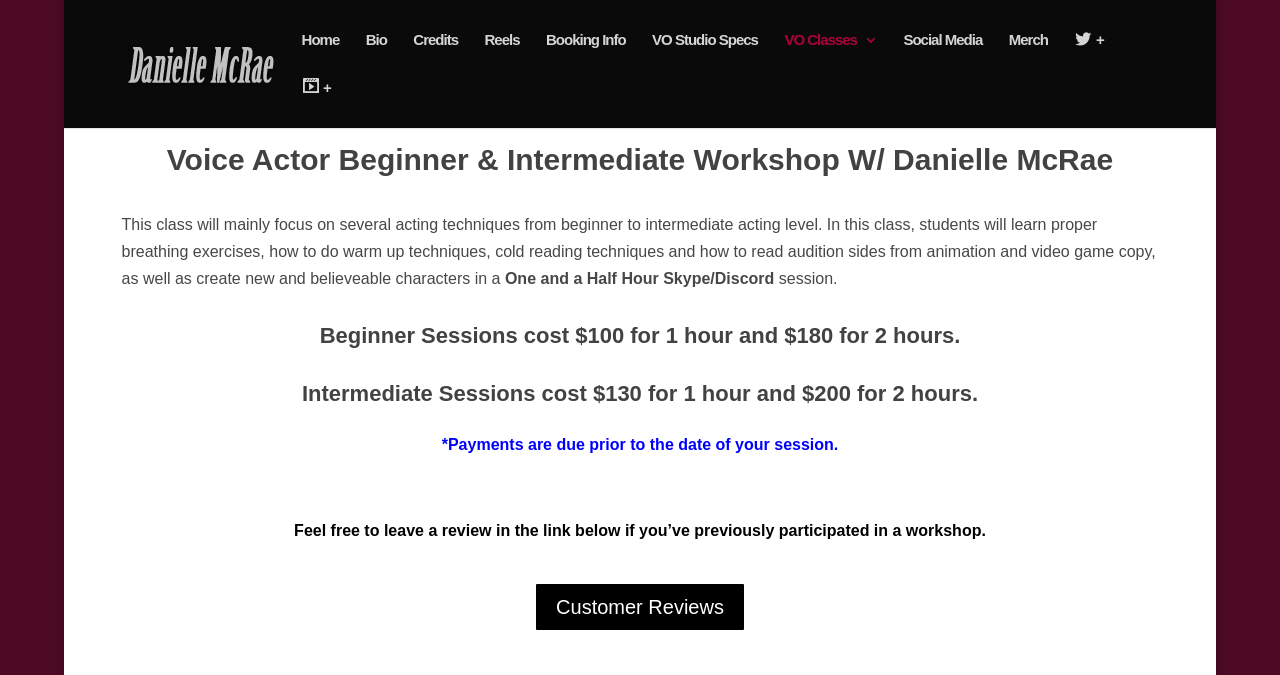Indicate the bounding box coordinates of the element that needs to be clicked to satisfy the following instruction: "Read the article 'Le Souq C’est Chic'". The coordinates should be four float numbers between 0 and 1, i.e., [left, top, right, bottom].

None